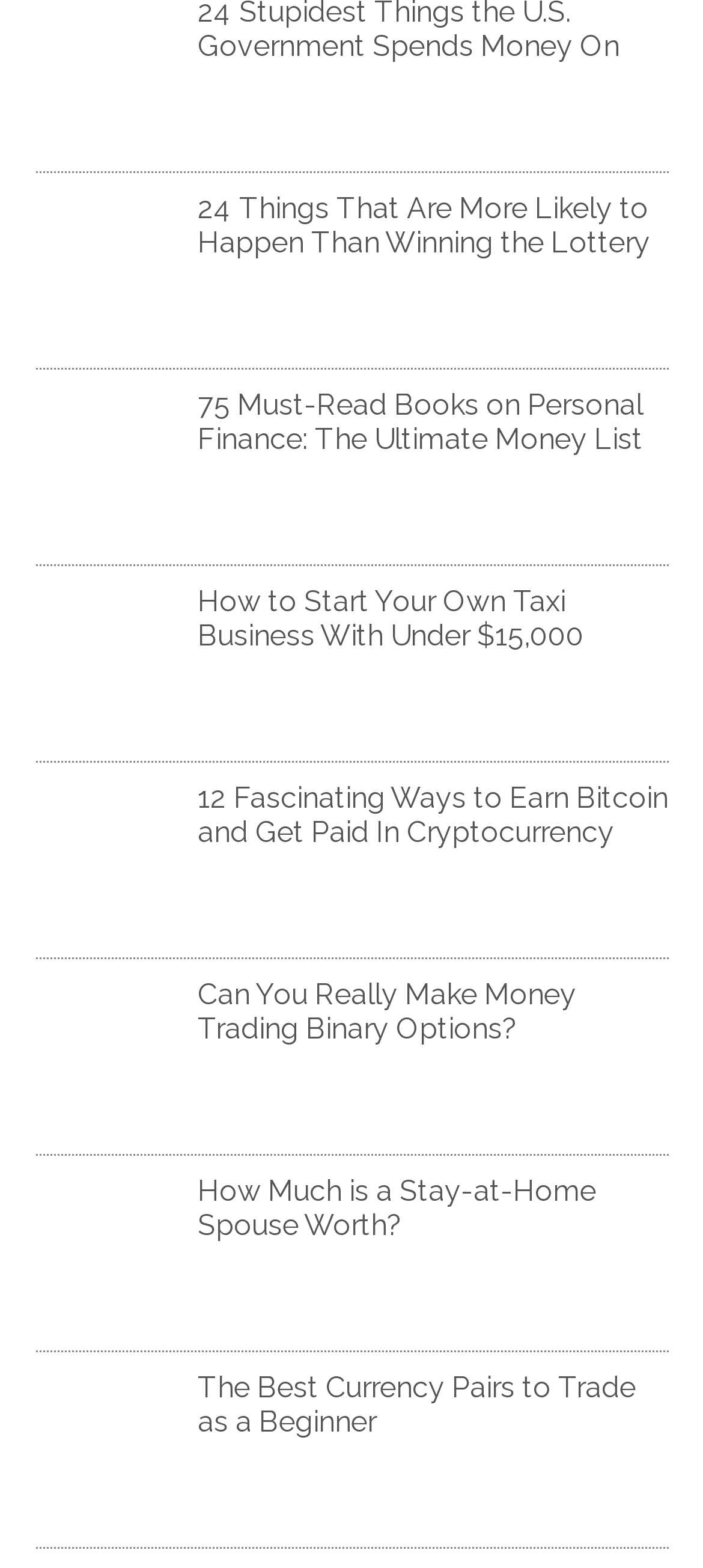Please specify the bounding box coordinates of the clickable section necessary to execute the following command: "Learn about '12 Fascinating Ways to Earn Bitcoin and Get Paid In Cryptocurrency'".

[0.281, 0.498, 0.95, 0.542]